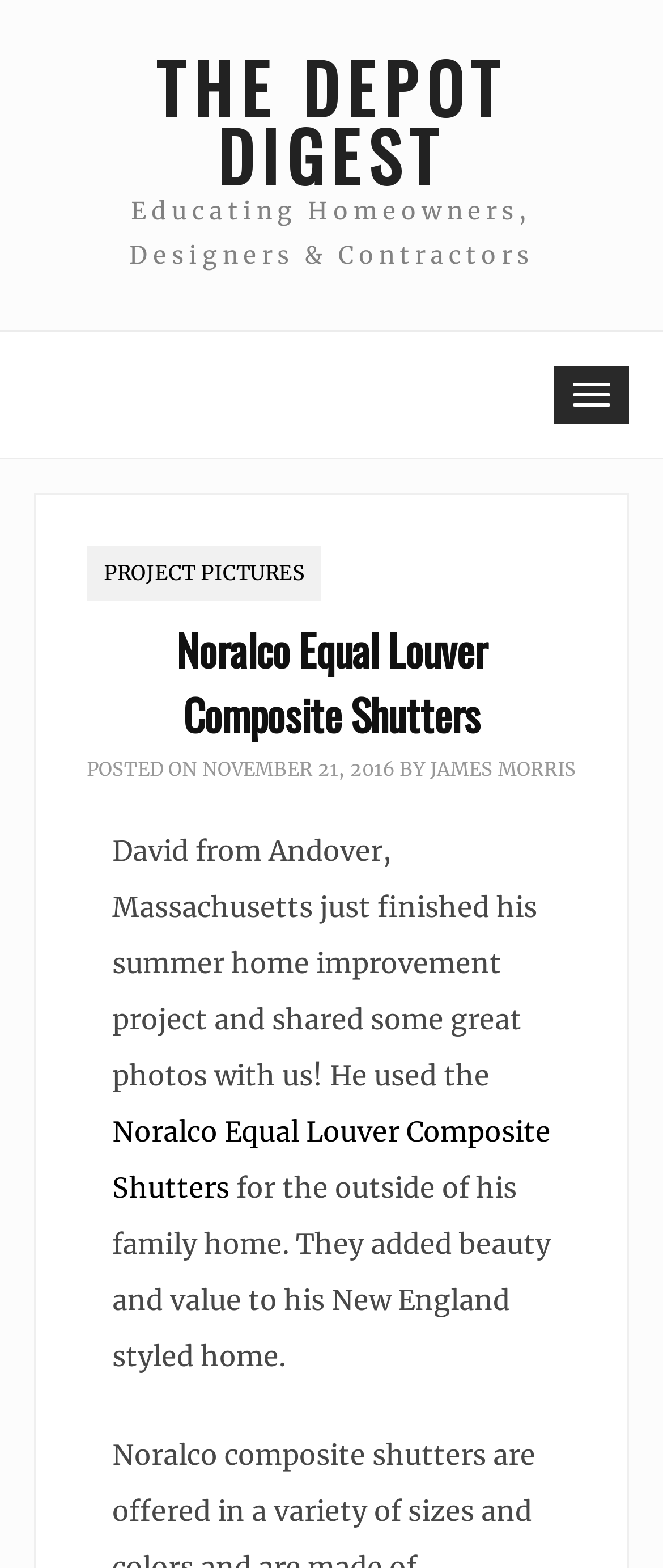What type of shutters did David use for his home improvement project?
Based on the screenshot, answer the question with a single word or phrase.

Noralco Equal Louver Composite Shutters